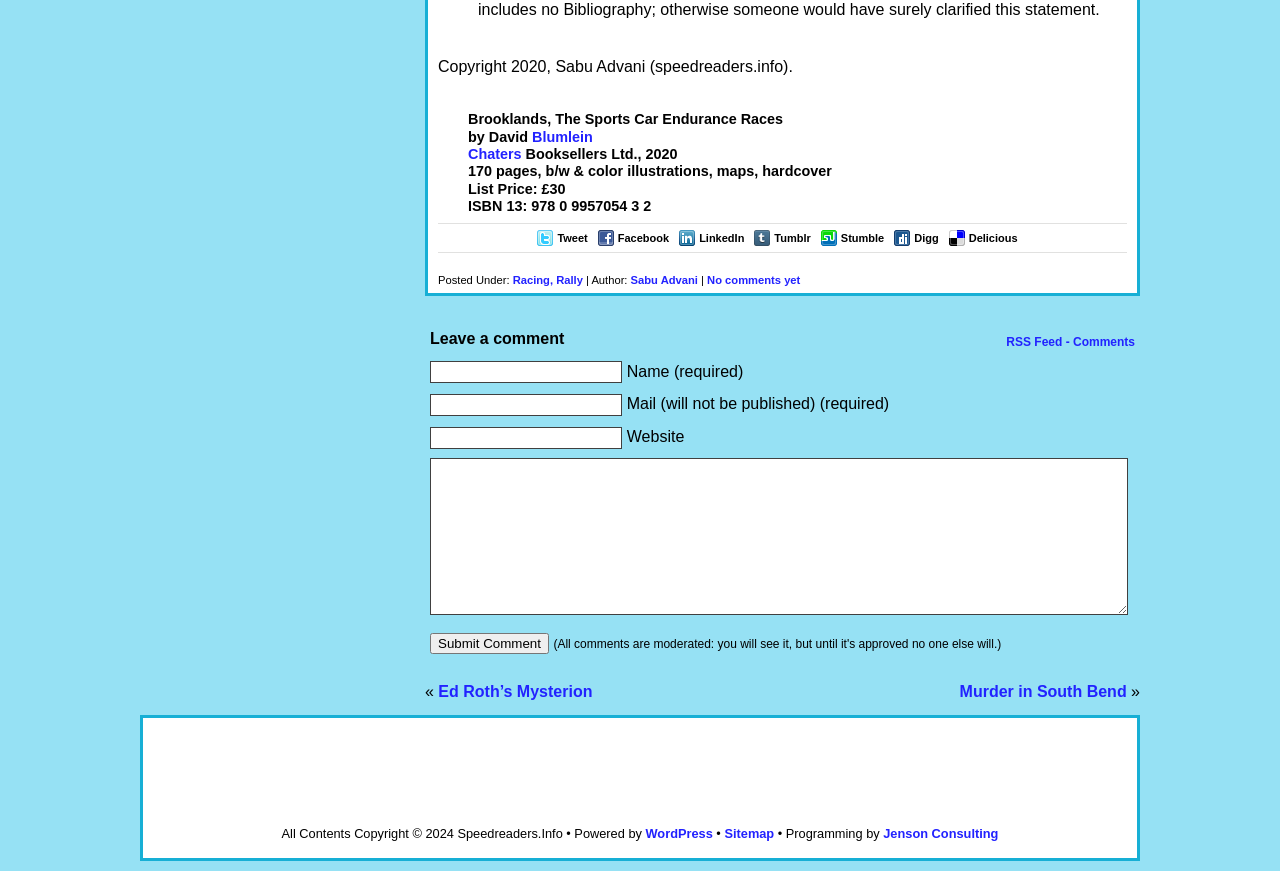Respond to the question below with a concise word or phrase:
What is the name of the website?

Speedreaders.Info